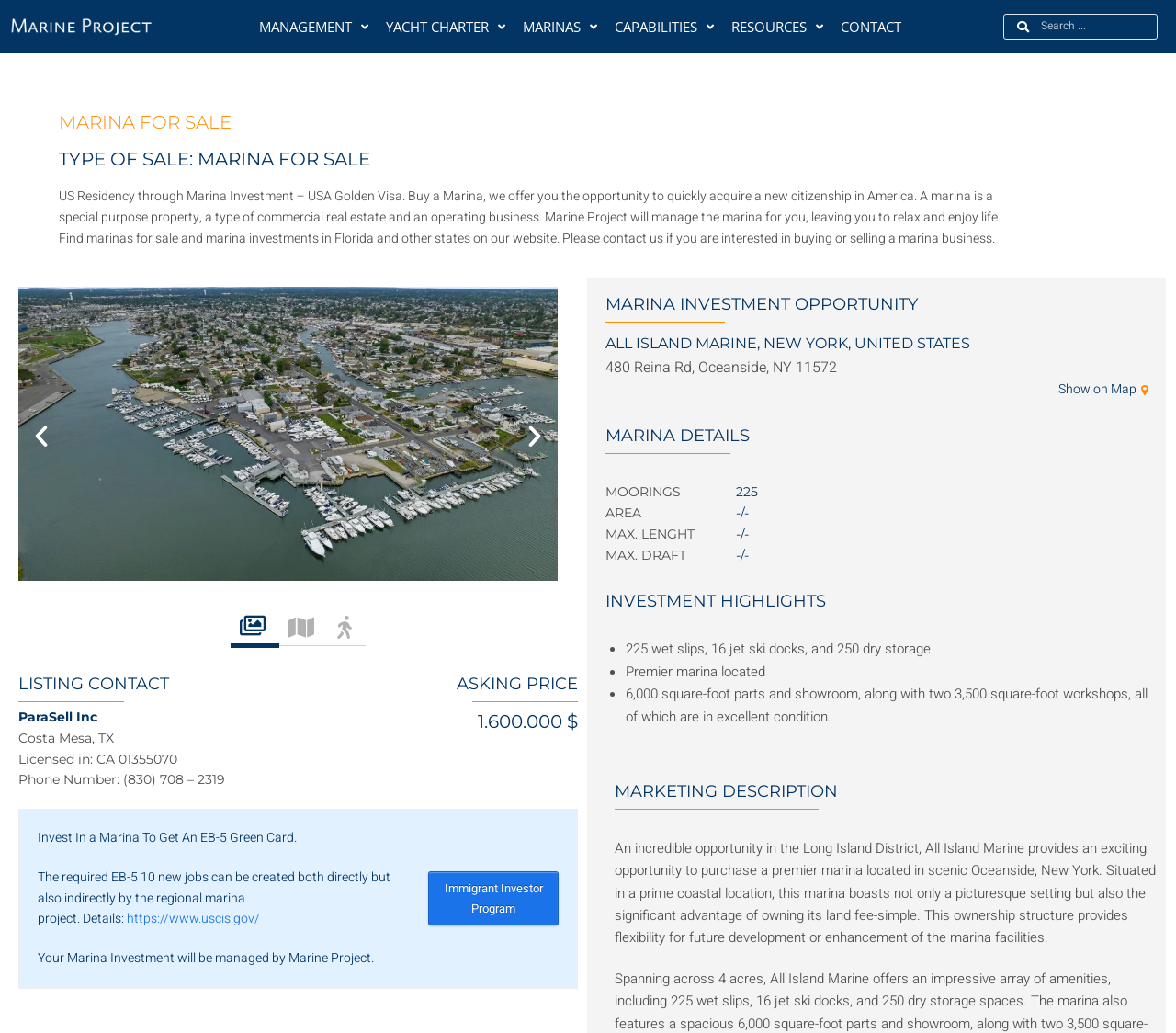Locate the bounding box coordinates of the clickable region necessary to complete the following instruction: "Contact ParaSell Inc". Provide the coordinates in the format of four float numbers between 0 and 1, i.e., [left, top, right, bottom].

[0.016, 0.686, 0.083, 0.702]